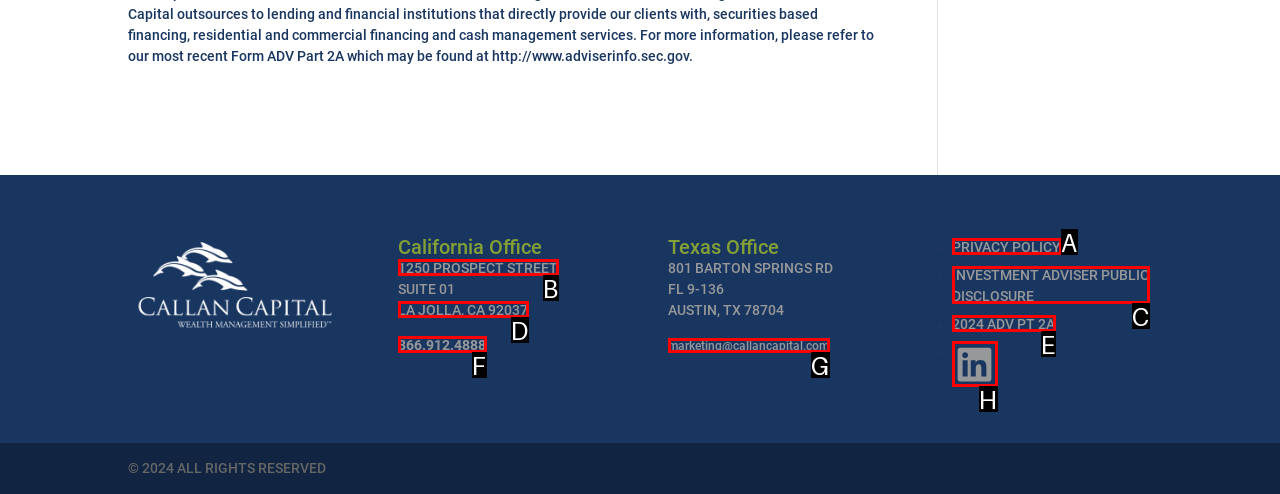Using the provided description: @centurysquaresg, select the HTML element that corresponds to it. Indicate your choice with the option's letter.

None